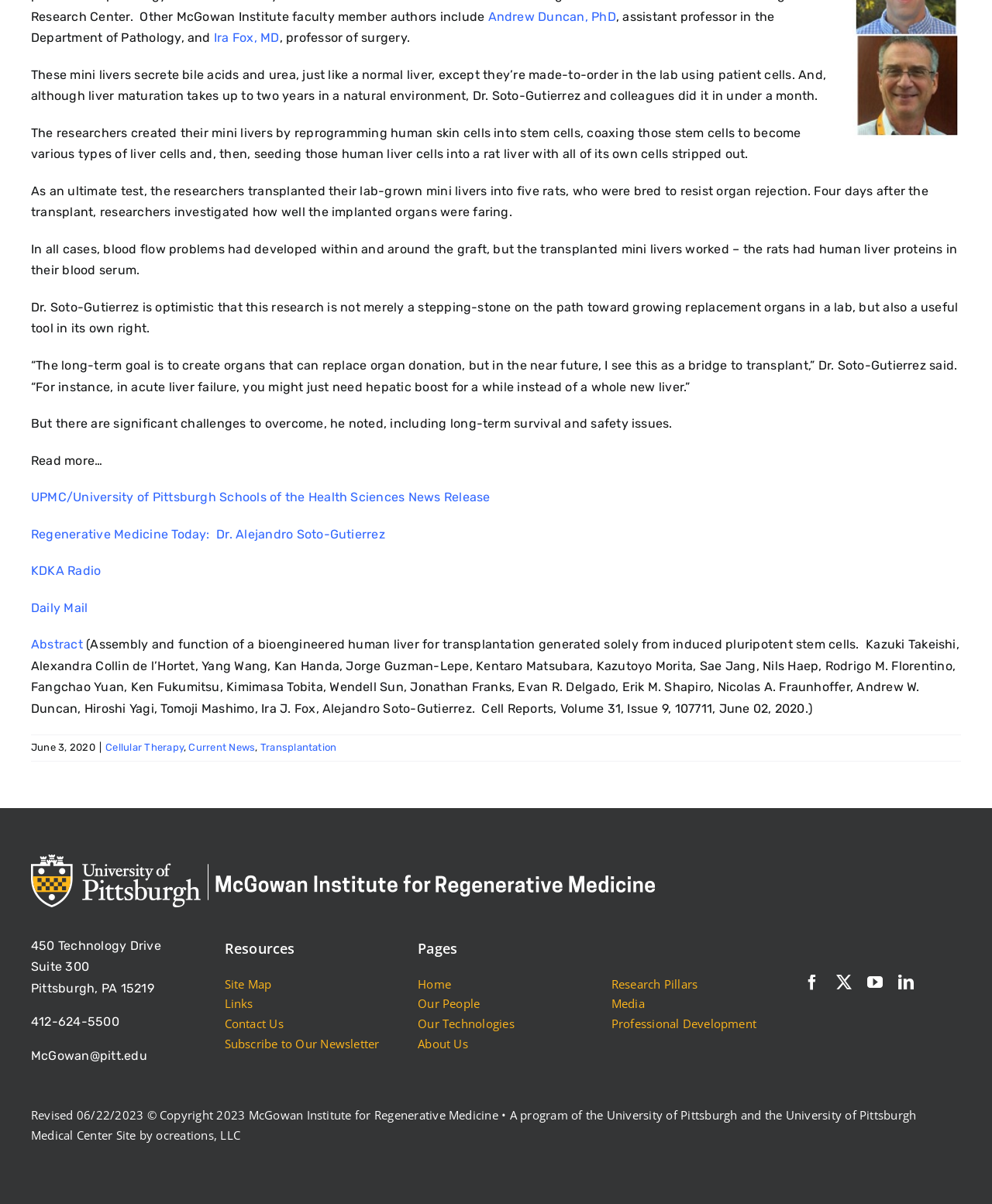Determine the bounding box for the UI element as described: "Daily Mail". The coordinates should be represented as four float numbers between 0 and 1, formatted as [left, top, right, bottom].

[0.031, 0.498, 0.089, 0.511]